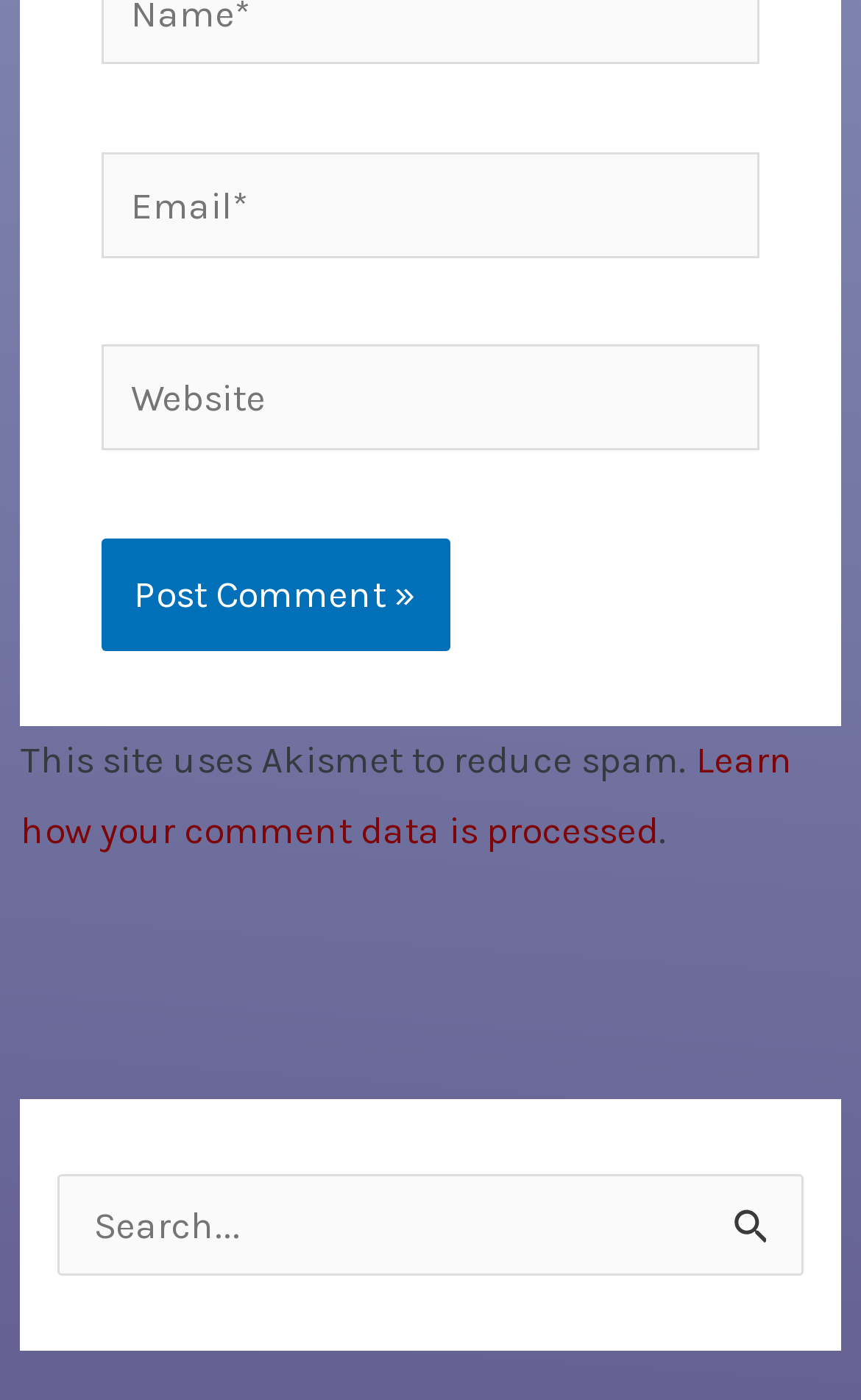Locate the UI element described by aria-label="LinkedIn" and provide its bounding box coordinates. Use the format (top-left x, top-left y, bottom-right x, bottom-right y) with all values as floating point numbers between 0 and 1.

None